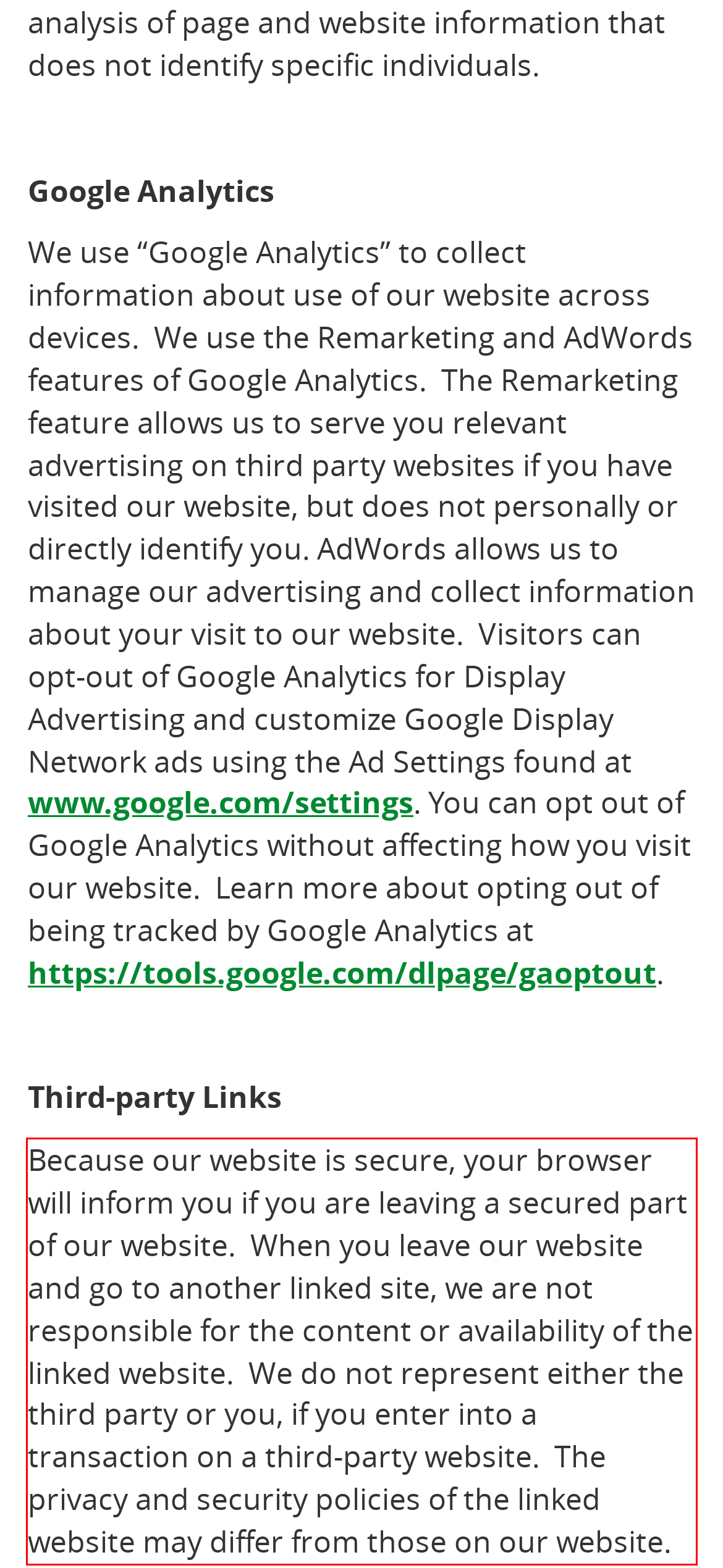Given a screenshot of a webpage with a red bounding box, extract the text content from the UI element inside the red bounding box.

Because our website is secure, your browser will inform you if you are leaving a secured part of our website. When you leave our website and go to another linked site, we are not responsible for the content or availability of the linked website. We do not represent either the third party or you, if you enter into a transaction on a third-party website. The privacy and security policies of the linked website may differ from those on our website.